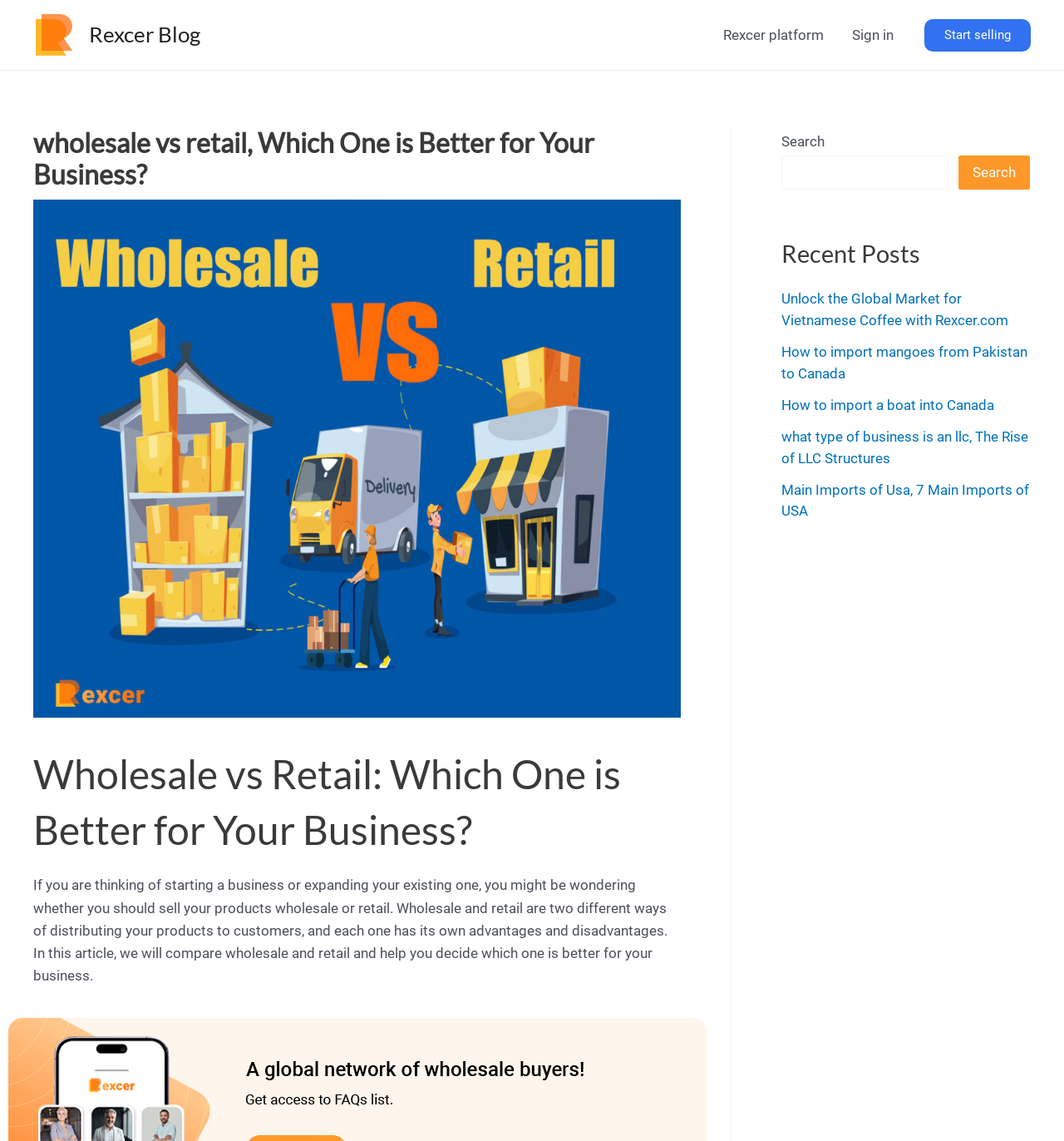Identify the text that serves as the heading for the webpage and generate it.

wholesale vs retail, Which One is Better for Your Business?